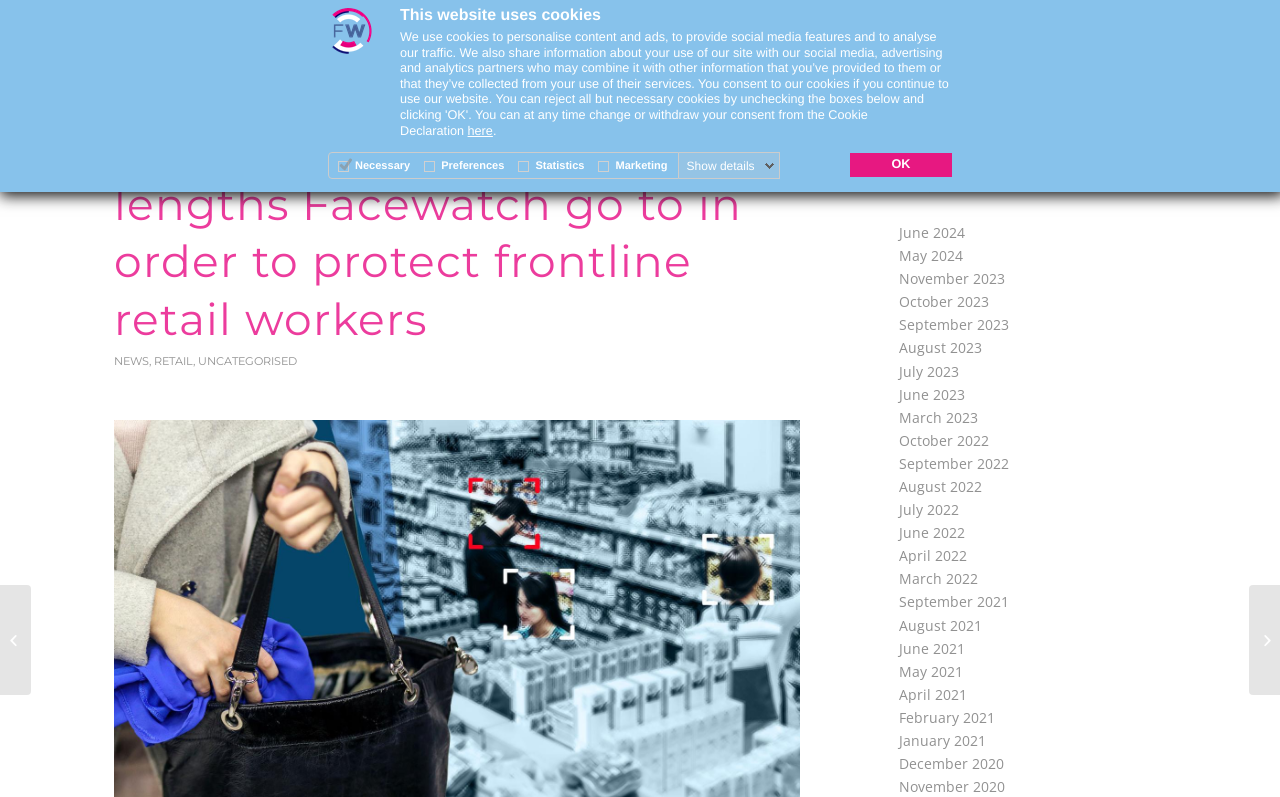Please find the top heading of the webpage and generate its text.

Super Recognisers – the lengths Facewatch go to in order to protect frontline retail workers